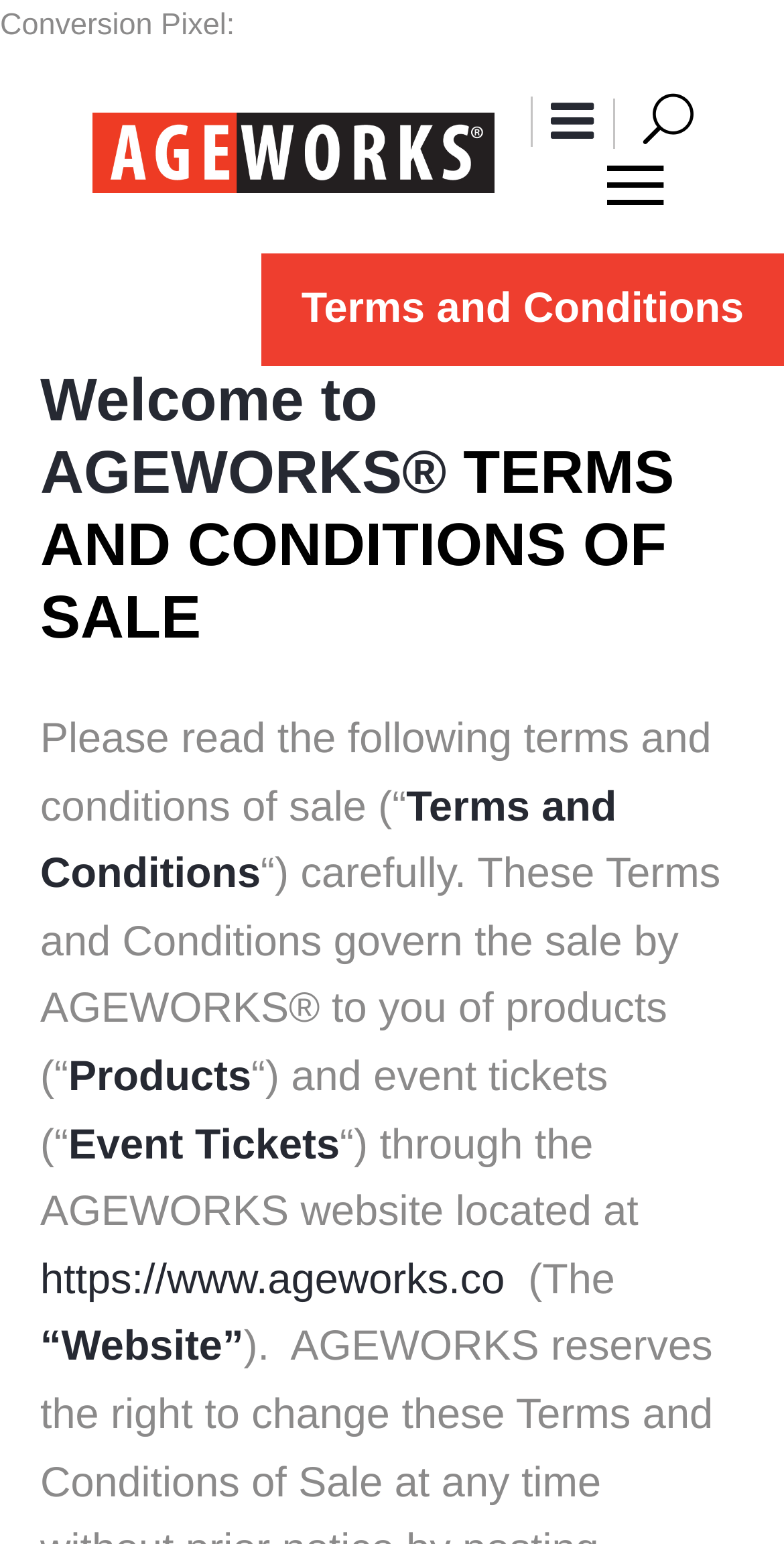Please find and provide the title of the webpage.

Terms and Conditions